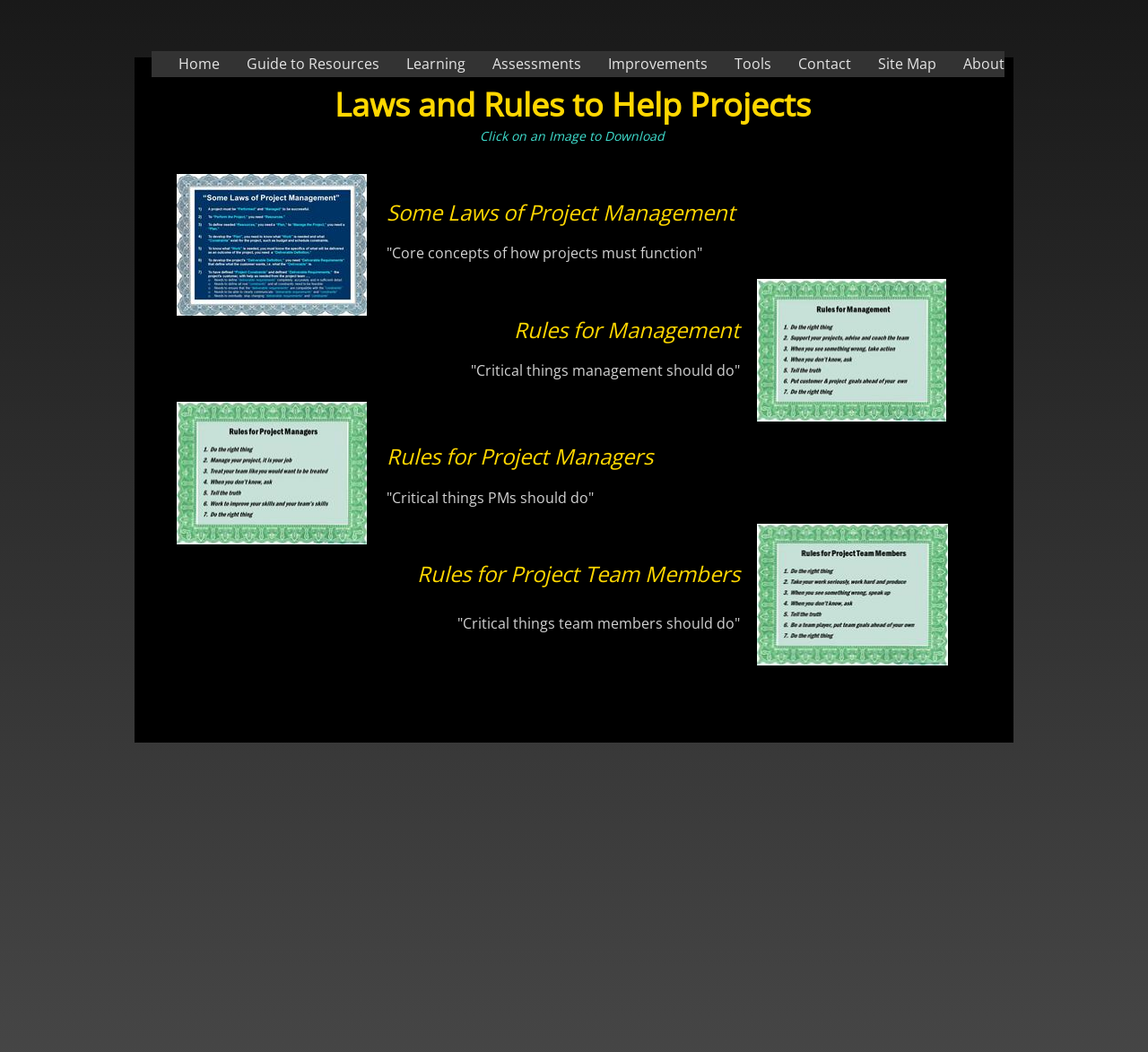Highlight the bounding box coordinates of the element that should be clicked to carry out the following instruction: "download an image". The coordinates must be given as four float numbers ranging from 0 to 1, i.e., [left, top, right, bottom].

[0.659, 0.265, 0.824, 0.401]